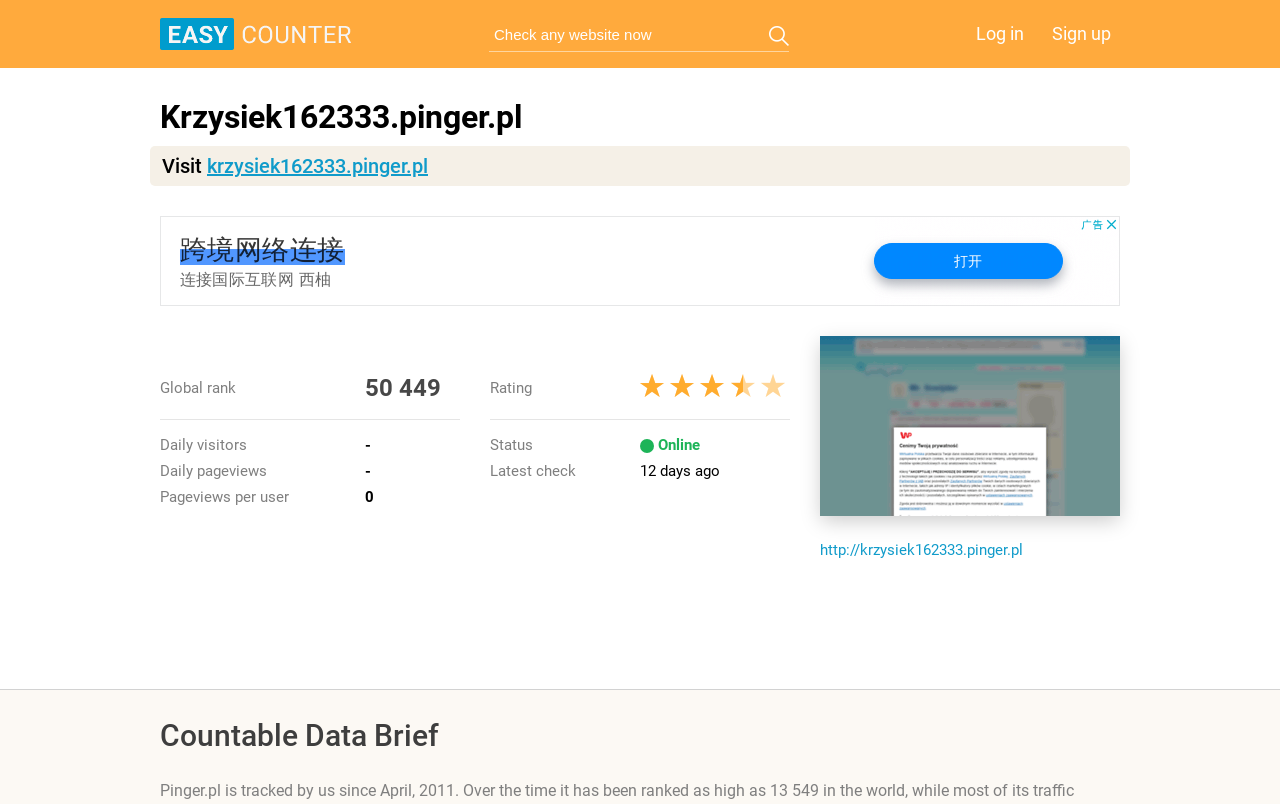Locate the bounding box coordinates of the clickable part needed for the task: "Sign up".

[0.815, 0.024, 0.875, 0.06]